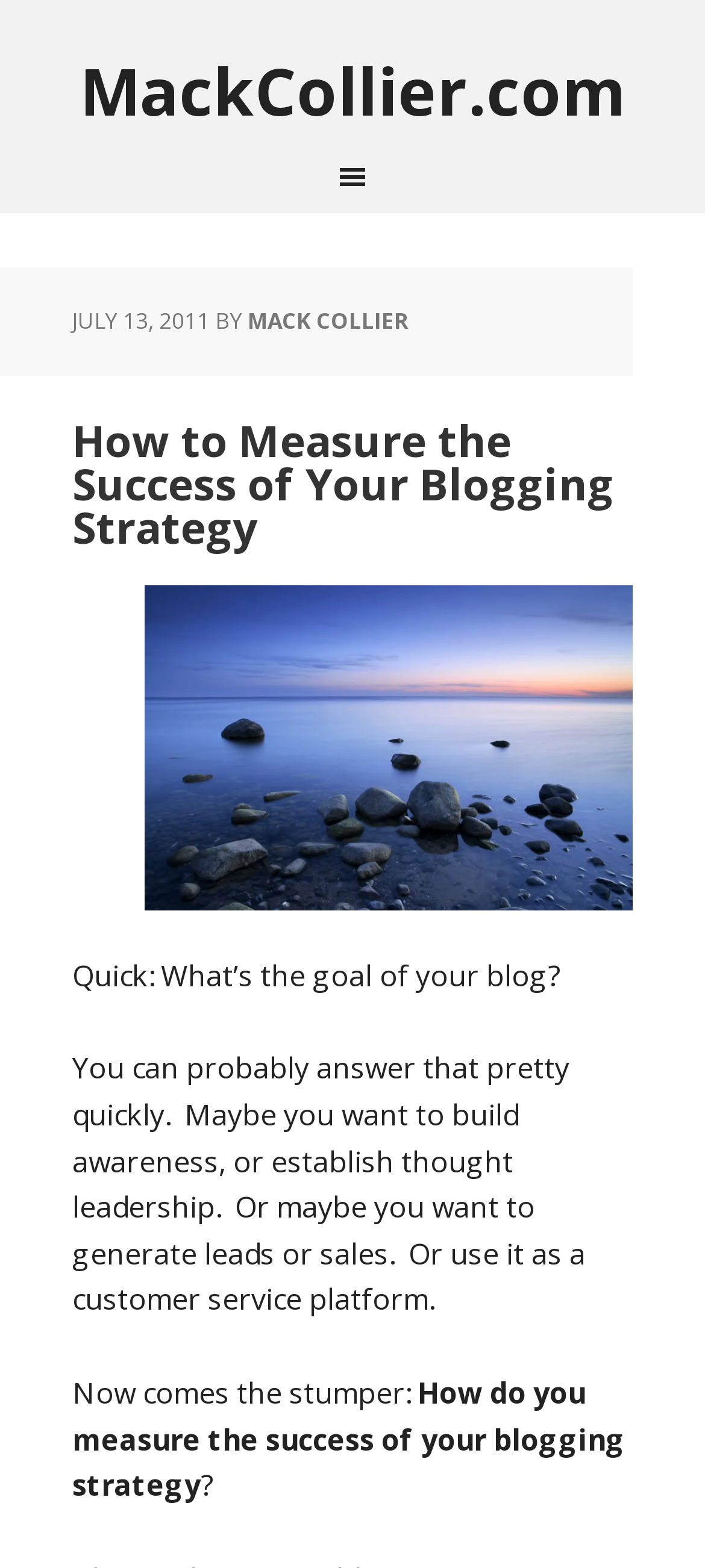What is the date of the blog post?
Based on the image, answer the question with a single word or brief phrase.

JULY 13, 2011